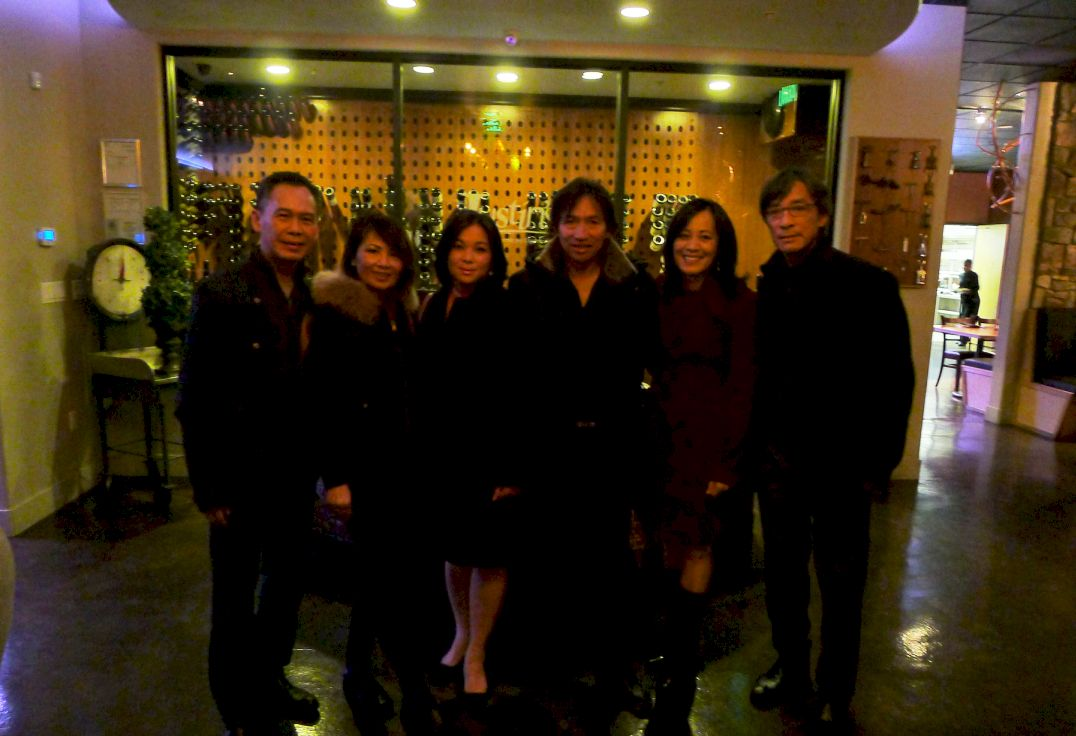Provide a thorough description of what you see in the image.

The image captures a group of six individuals posing together in a warmly lit interior space, possibly a restaurant or lounge. They stand in a relaxed yet joyful manner, smiling for the camera. The group consists of three men and three women, all dressed in elegant attire that suggests an evening out. The background features decorative elements, including a wall with a unique pattern and twinkling lights, adding to the ambiance. Notably, the text accompanying the image reads, "The 6 of us were the first to arrive," hinting at a special gathering or celebration among friends or family.